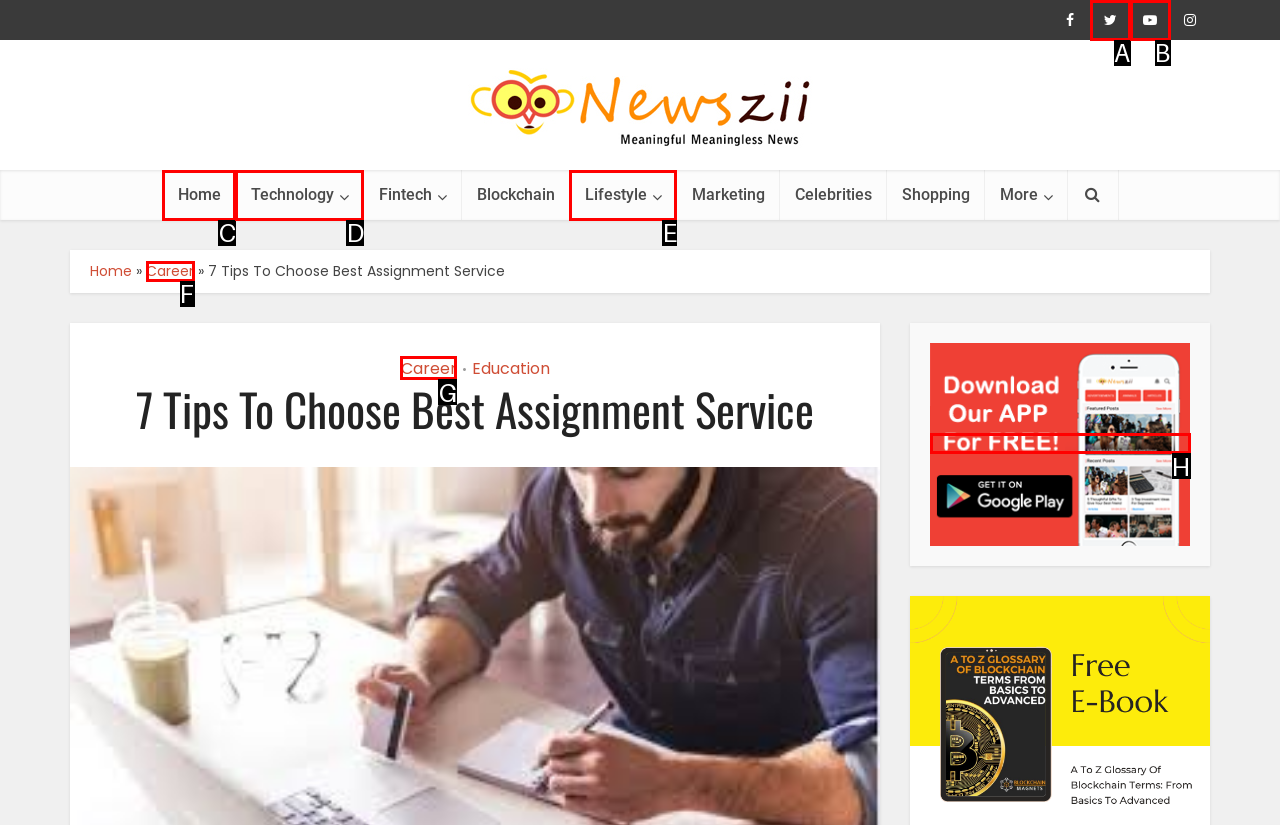Identify the HTML element to click to fulfill this task: View the 'Recent Posts'
Answer with the letter from the given choices.

None